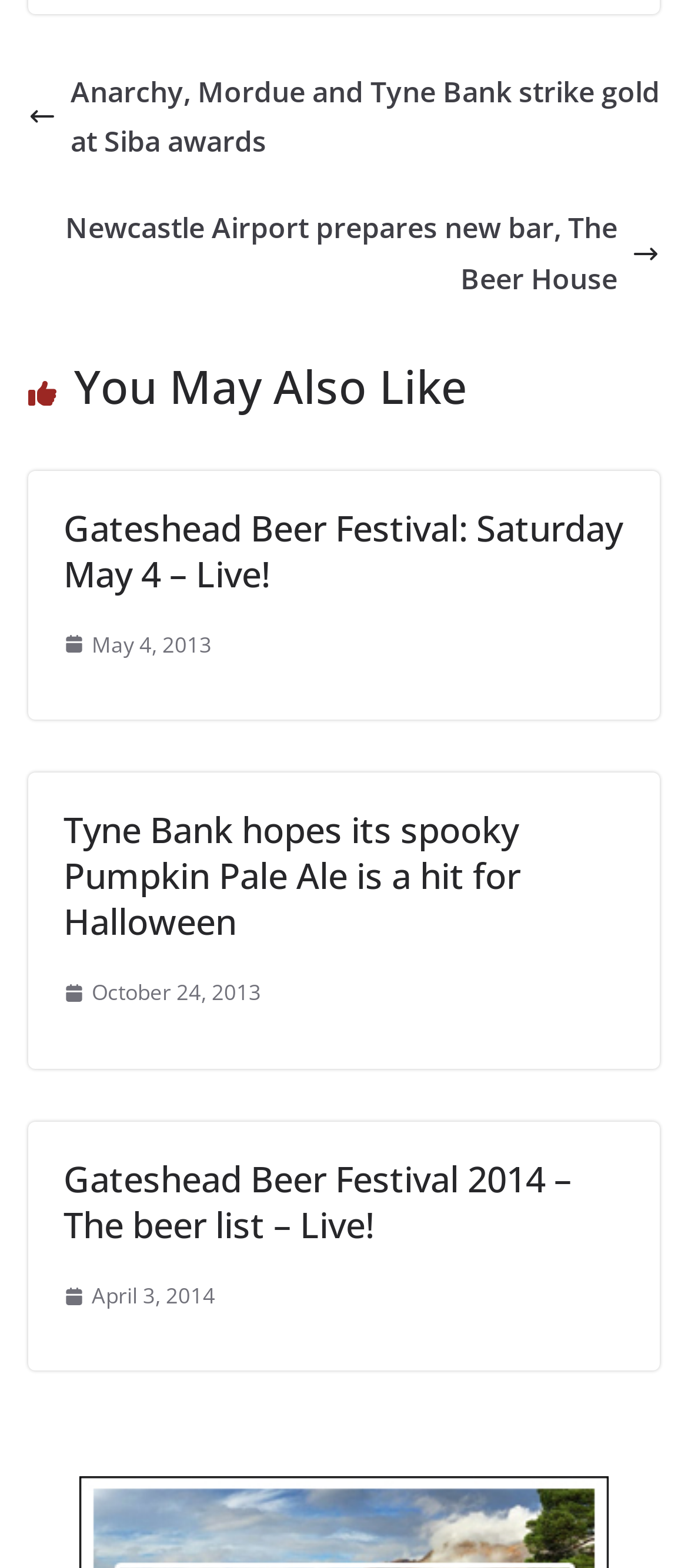Using the information in the image, give a detailed answer to the following question: What is the date of the Gateshead Beer Festival mentioned in the article?

I found the date mentioned in the article 'Gateshead Beer Festival: Saturday May 4 – Live!' which is associated with a time element and an image, indicating that it's a specific date.